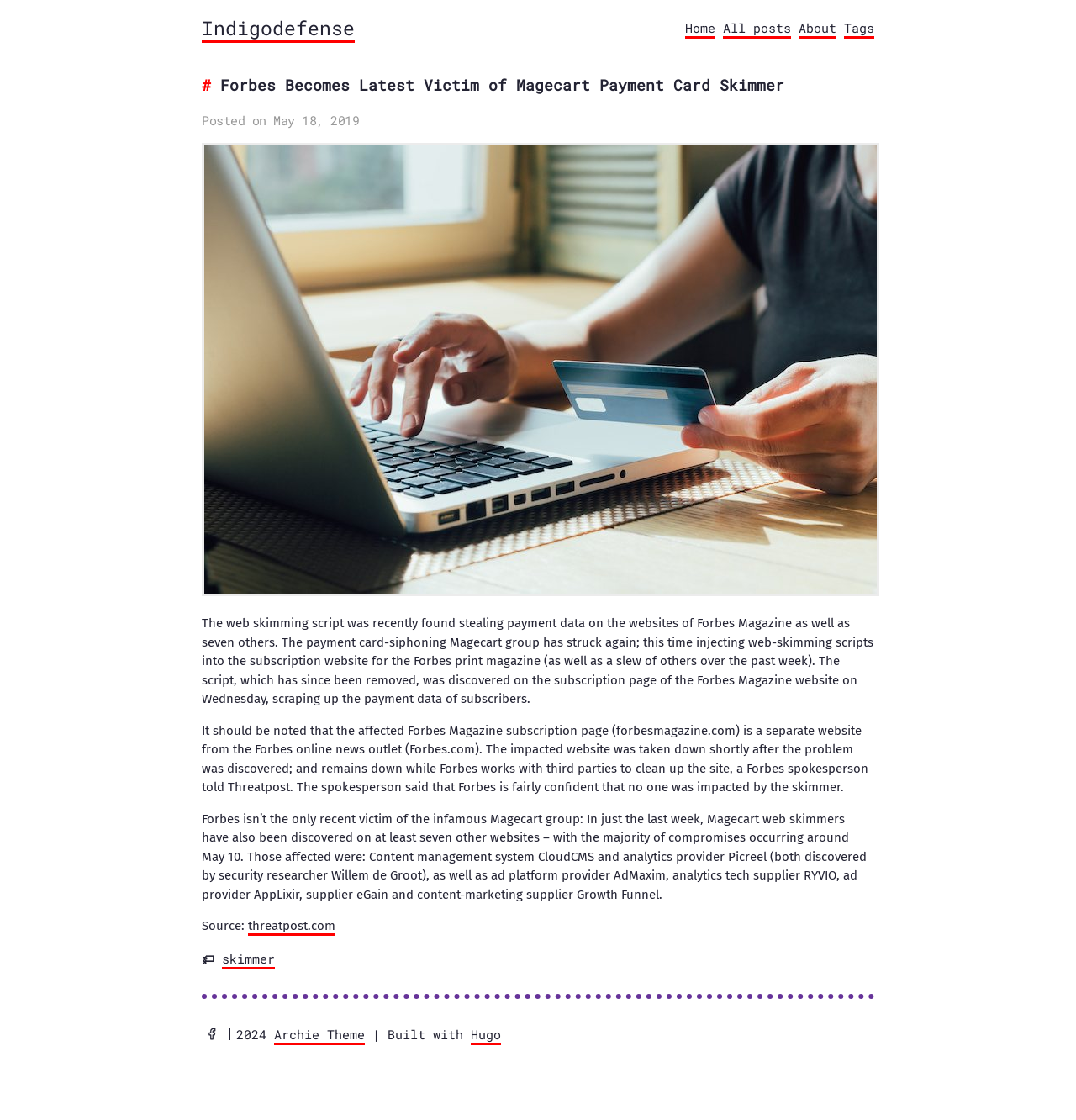Please determine the bounding box coordinates of the element's region to click in order to carry out the following instruction: "Read the article about Magecart payment card skimmer". The coordinates should be four float numbers between 0 and 1, i.e., [left, top, right, bottom].

[0.188, 0.066, 0.812, 0.864]